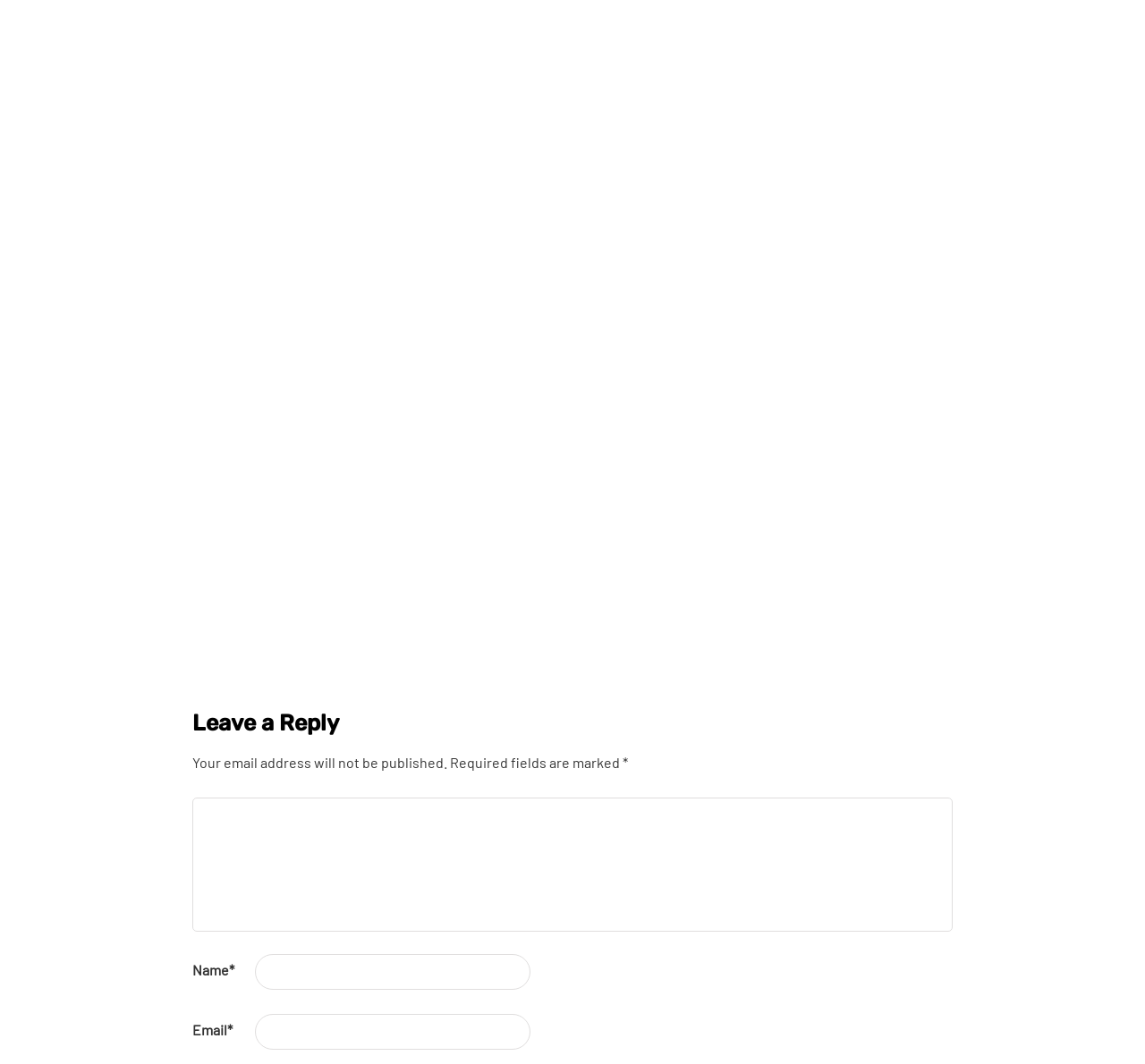Determine the bounding box for the UI element described here: "Micheal Kott".

[0.182, 0.121, 0.24, 0.136]